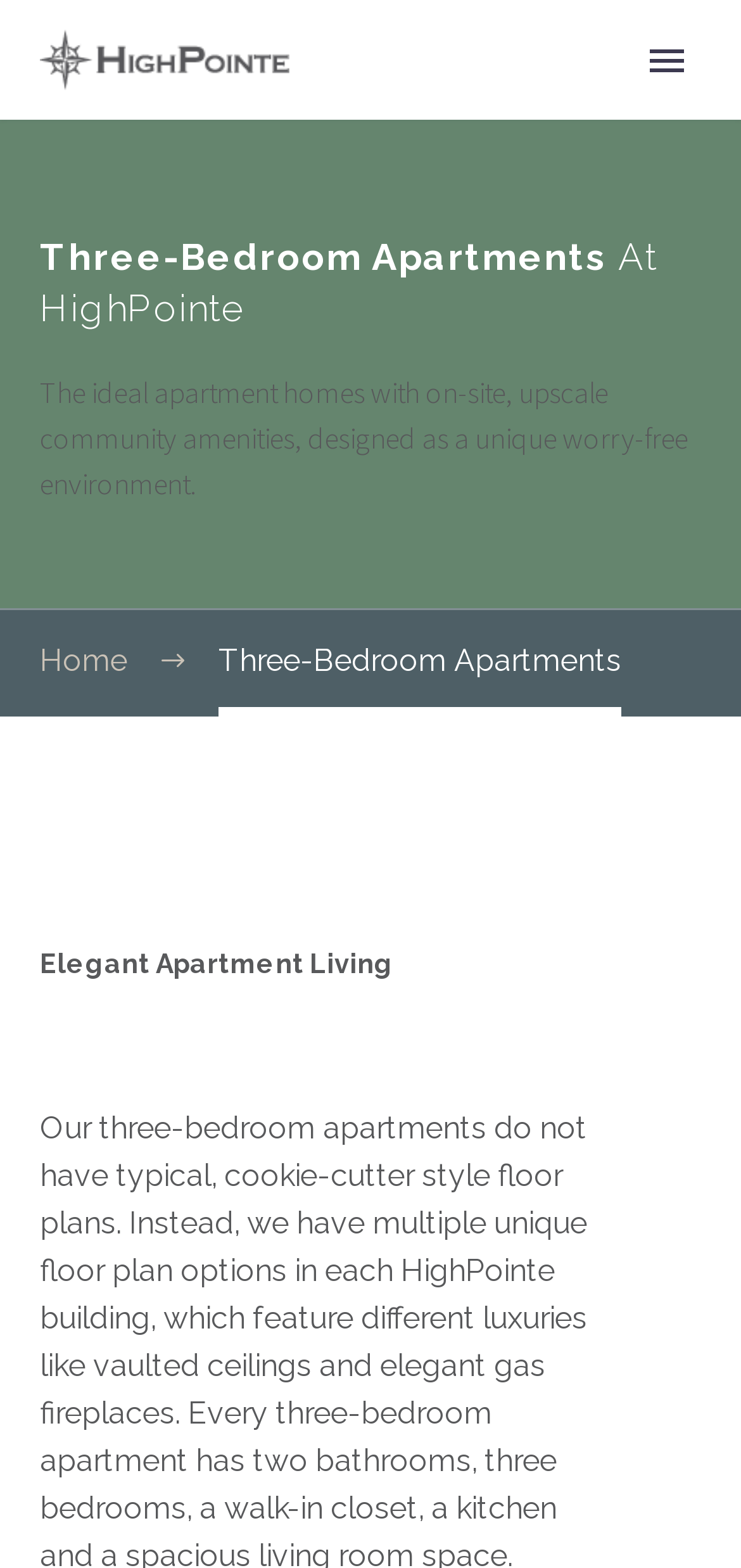Identify the bounding box coordinates necessary to click and complete the given instruction: "Sign up now to generate more leads".

None